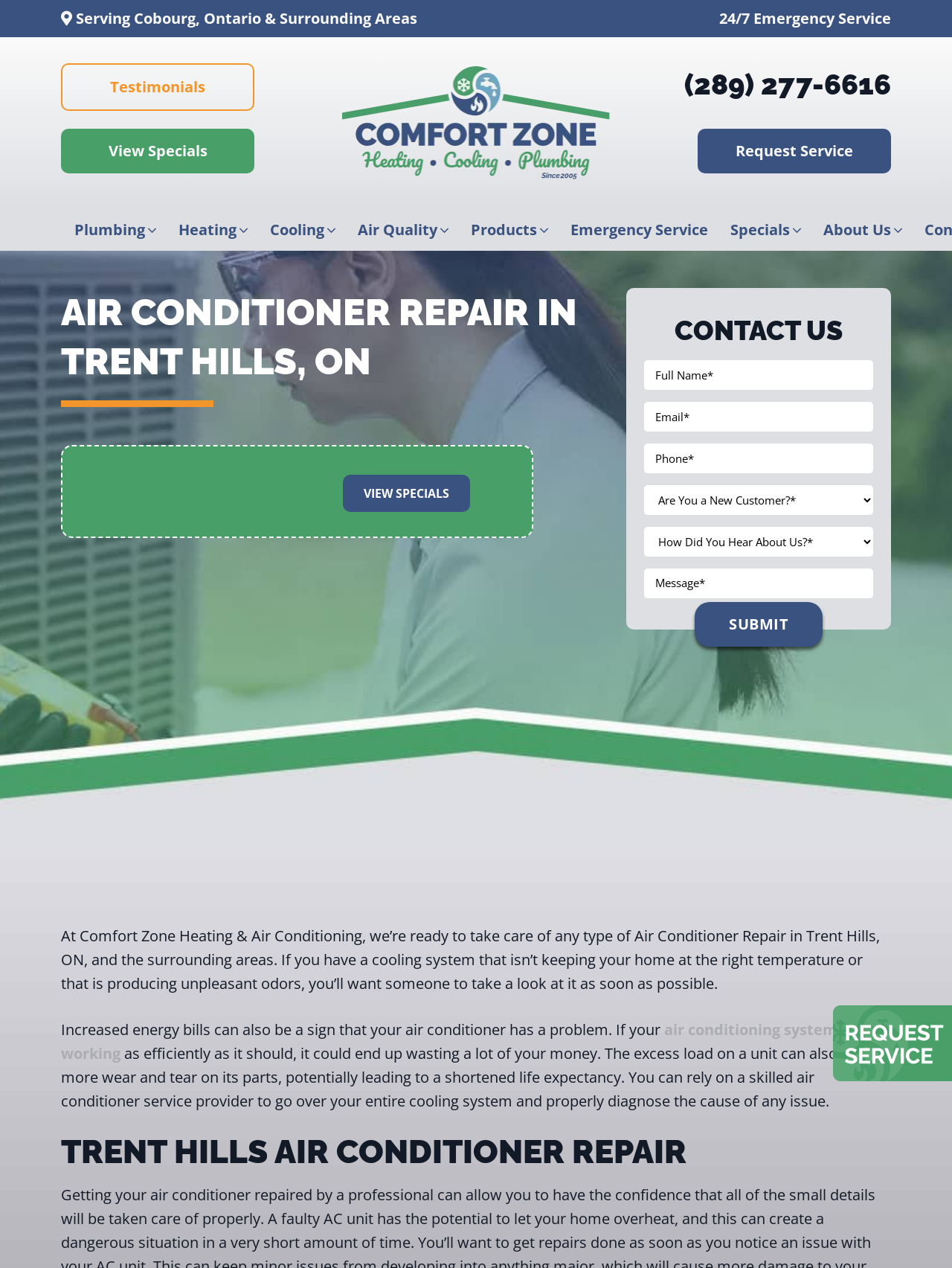Provide your answer in one word or a succinct phrase for the question: 
What is the purpose of the contact form?

To contact us